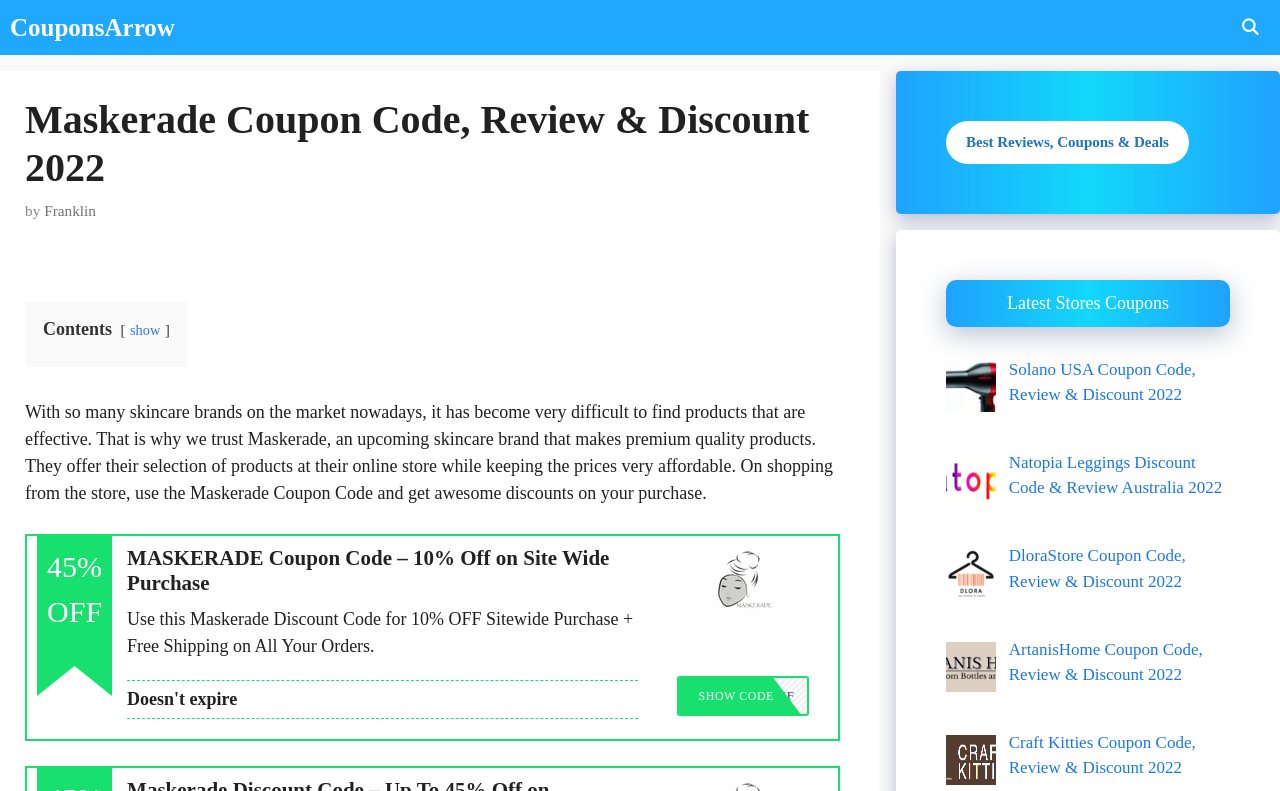Provide the bounding box for the UI element matching this description: "Best Reviews, Coupons & Deals".

[0.739, 0.153, 0.929, 0.207]